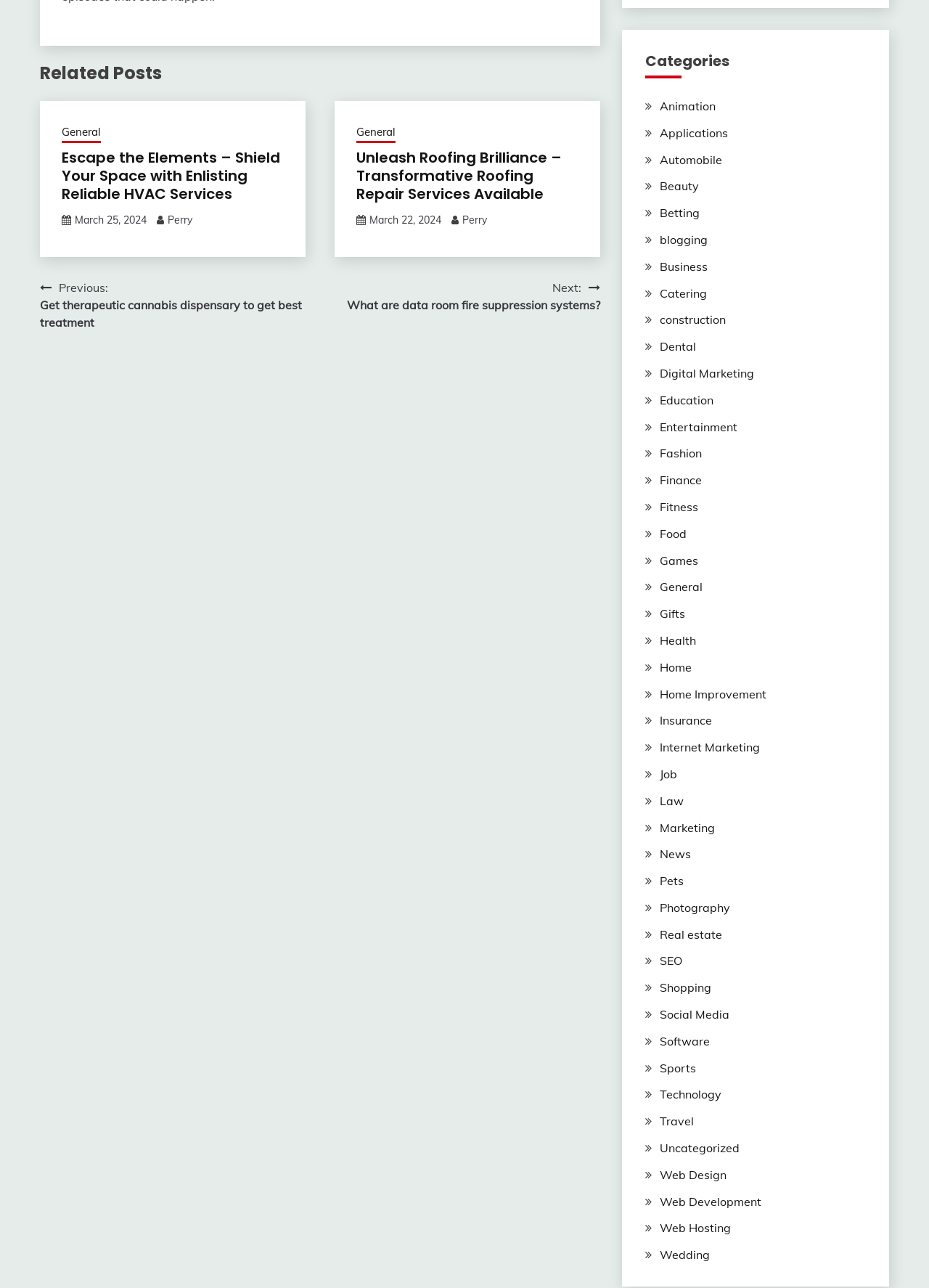Please indicate the bounding box coordinates for the clickable area to complete the following task: "Go to 'General' category". The coordinates should be specified as four float numbers between 0 and 1, i.e., [left, top, right, bottom].

[0.71, 0.45, 0.756, 0.461]